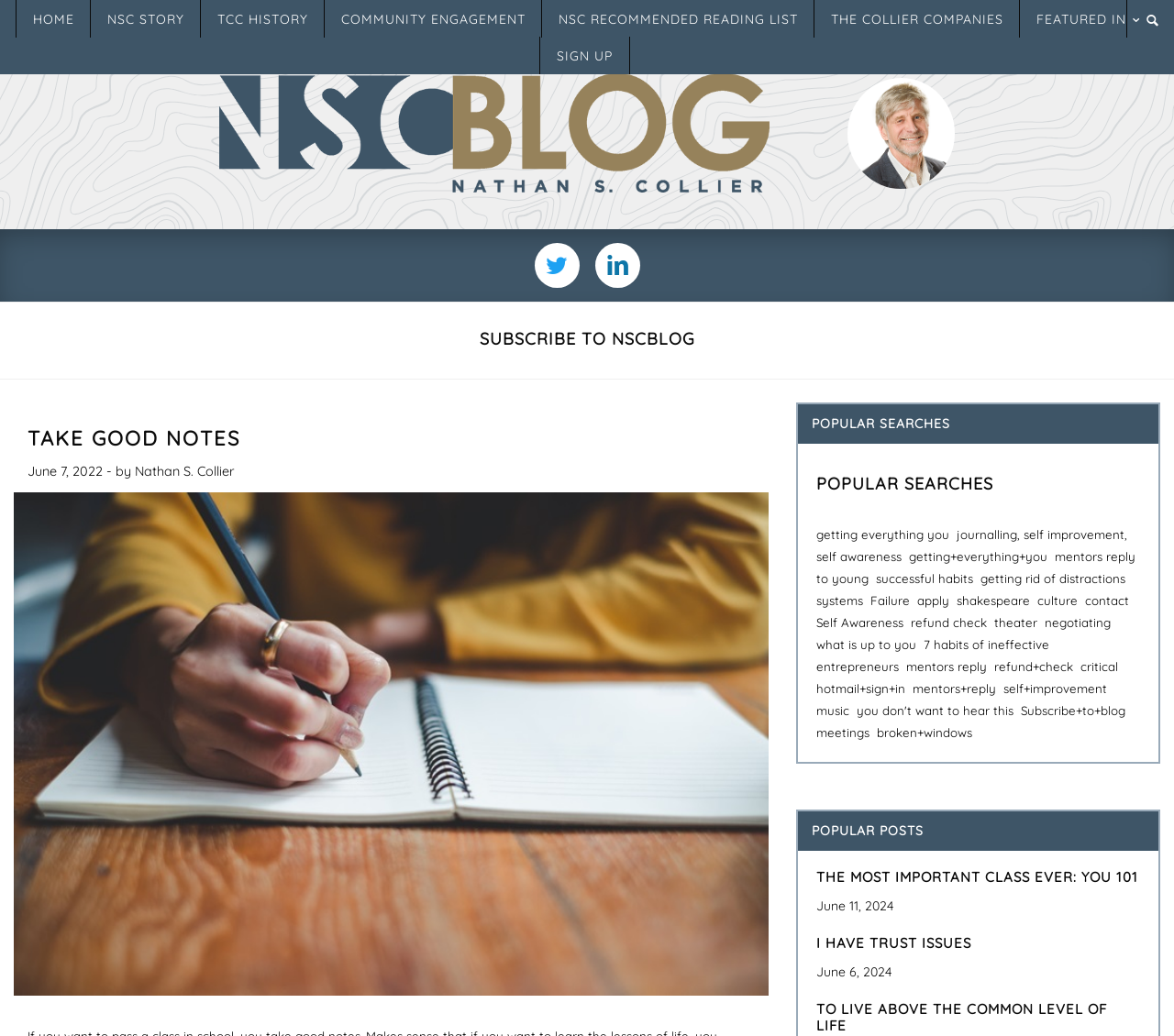How many popular searches are listed?
Please provide a single word or phrase as the answer based on the screenshot.

20